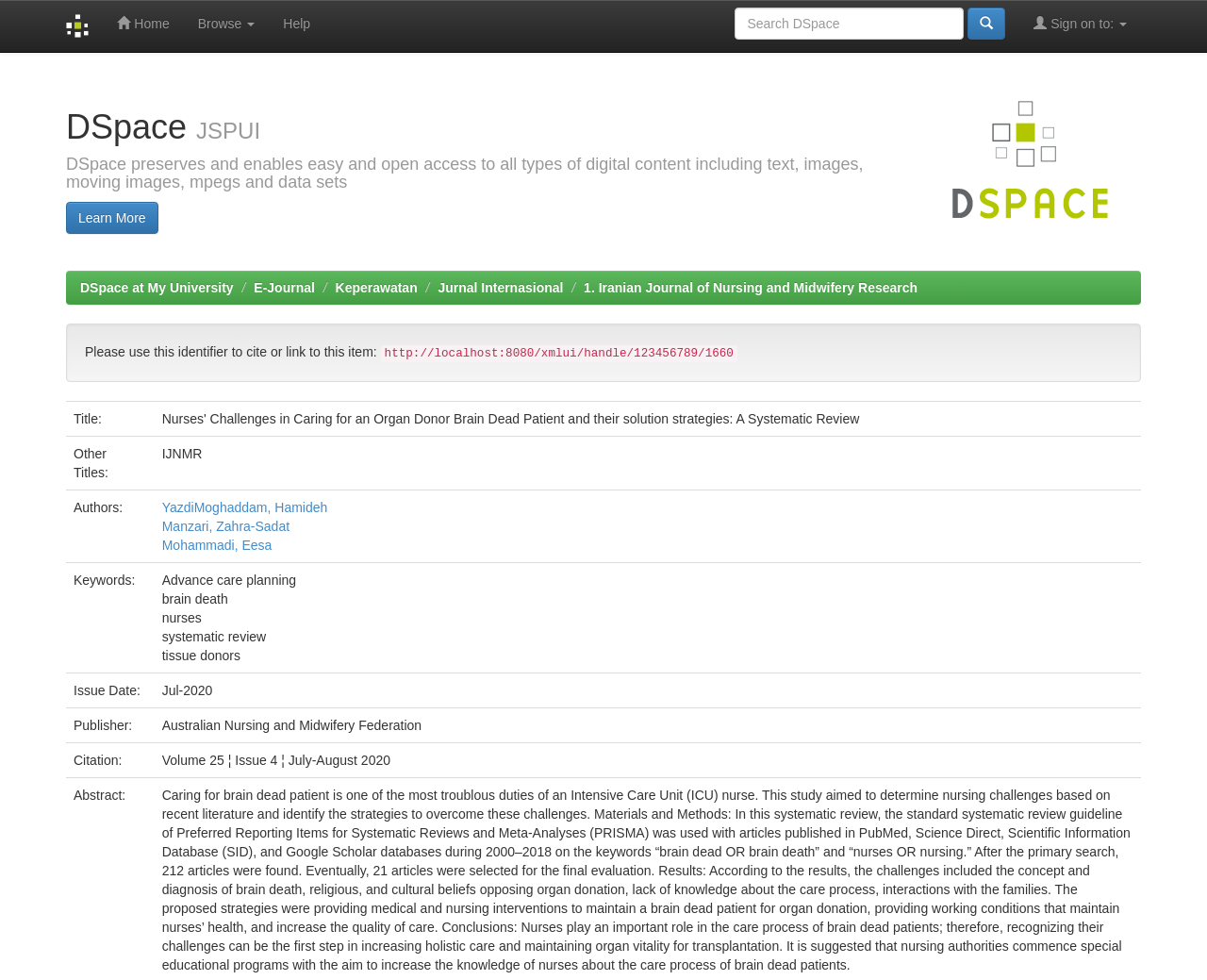Highlight the bounding box coordinates of the region I should click on to meet the following instruction: "Search DSpace".

[0.609, 0.008, 0.799, 0.04]